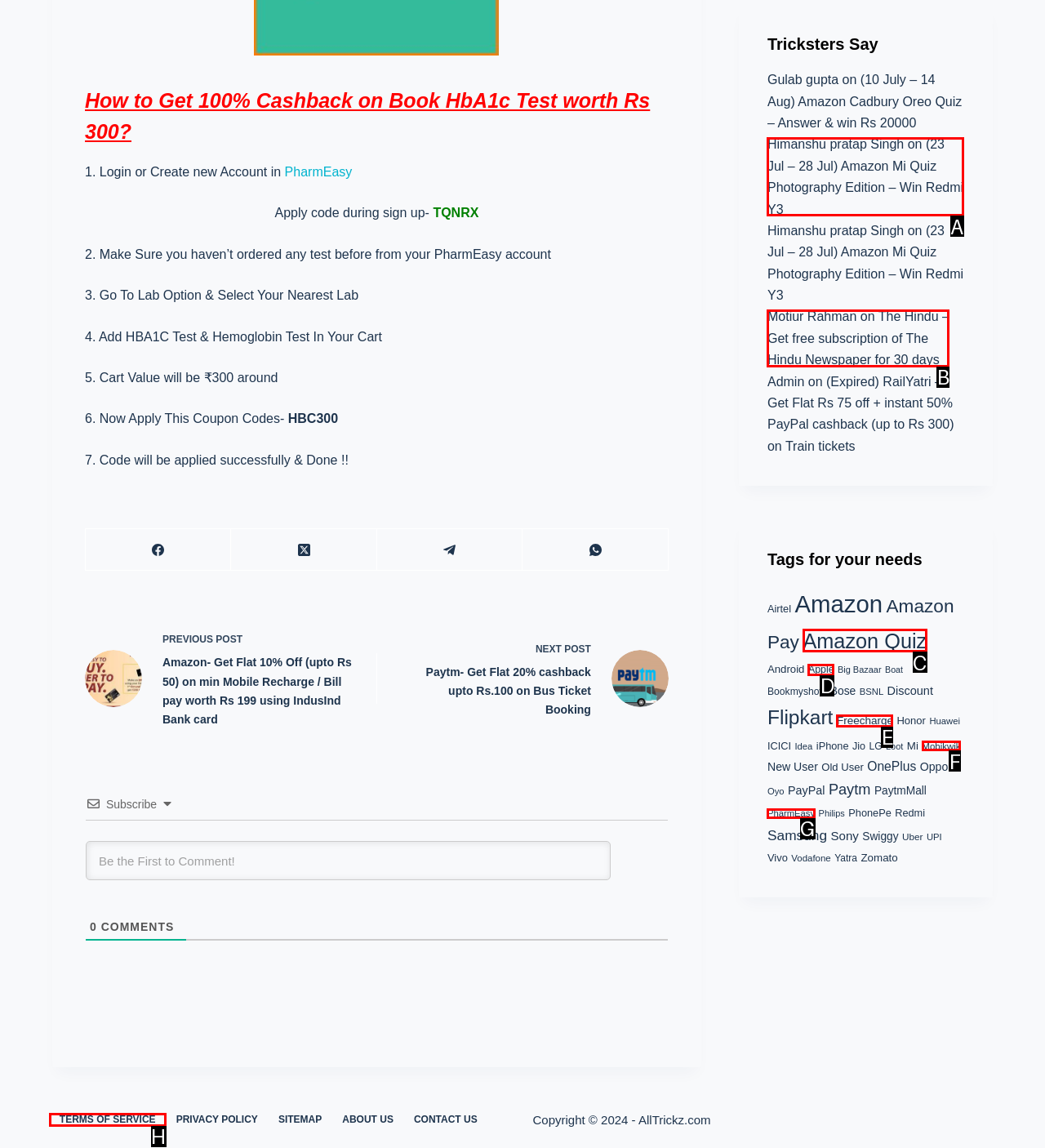Which option is described as follows: Amazon Quiz
Answer with the letter of the matching option directly.

C